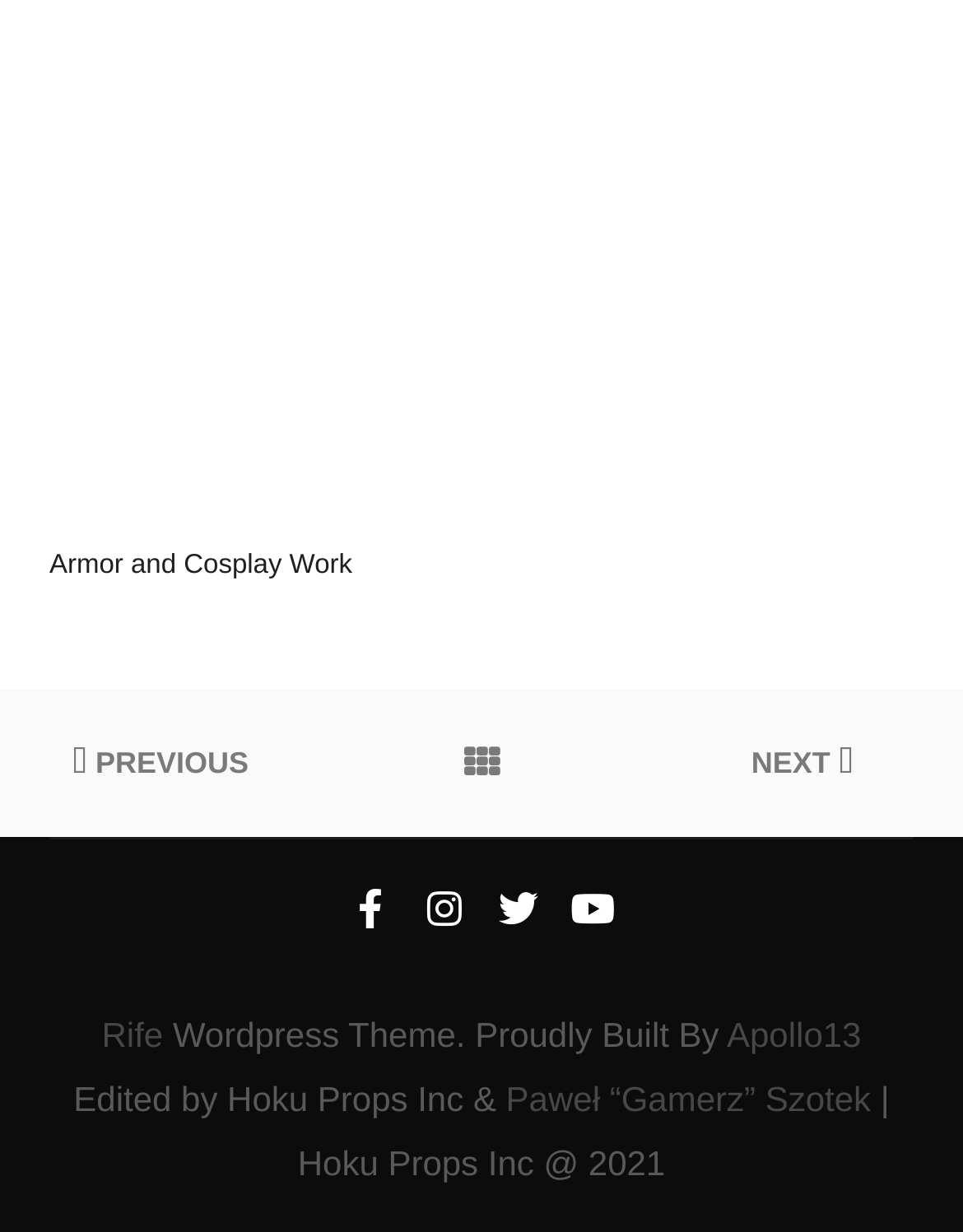Specify the bounding box coordinates of the area to click in order to execute this command: 'View Rife'. The coordinates should consist of four float numbers ranging from 0 to 1, and should be formatted as [left, top, right, bottom].

[0.106, 0.823, 0.169, 0.855]